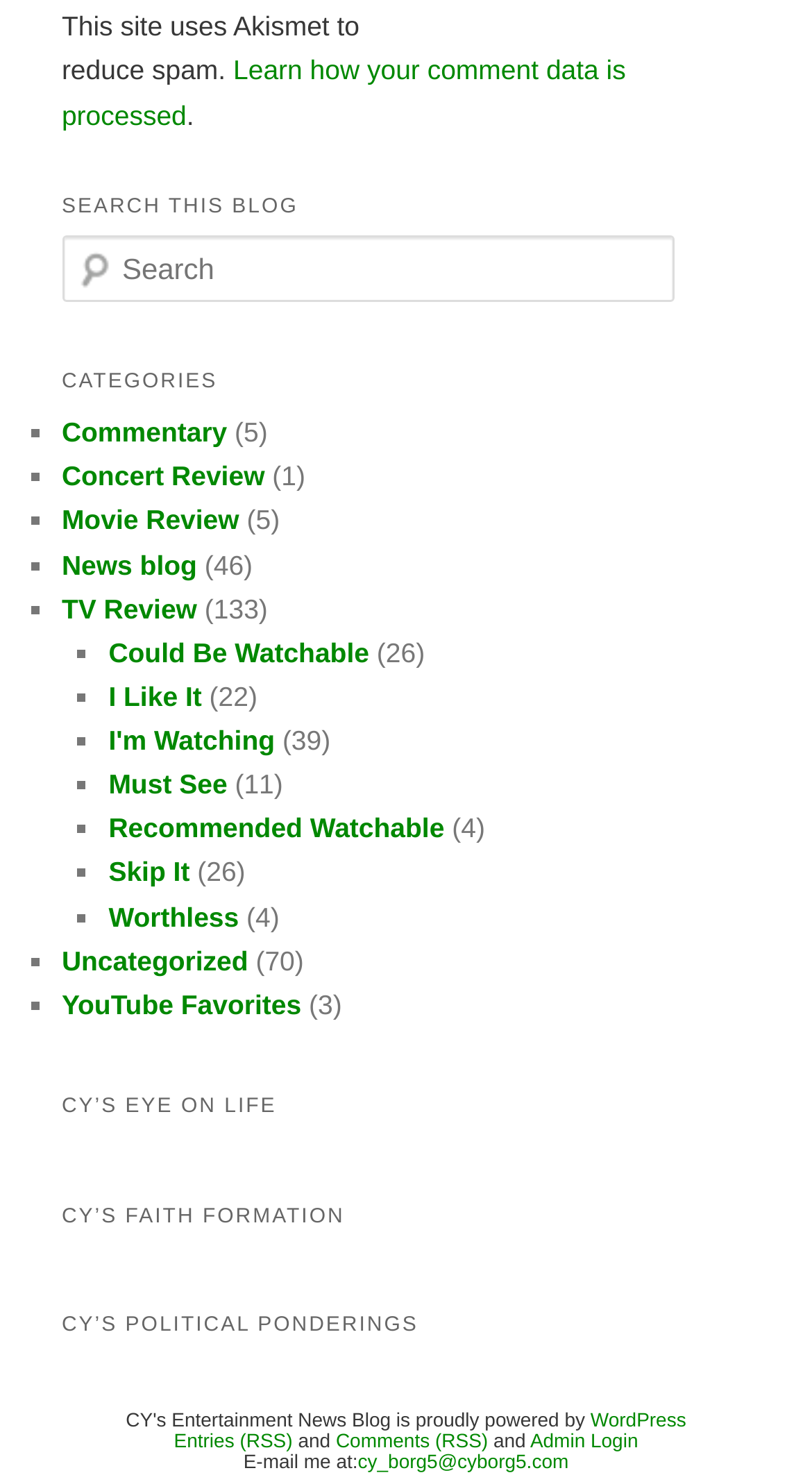What is the email address of the author?
Ensure your answer is thorough and detailed.

I found the text 'E-mail me at:' followed by a link with the email address 'cy_borg5@cyborg5.com', which is likely the email address of the author.